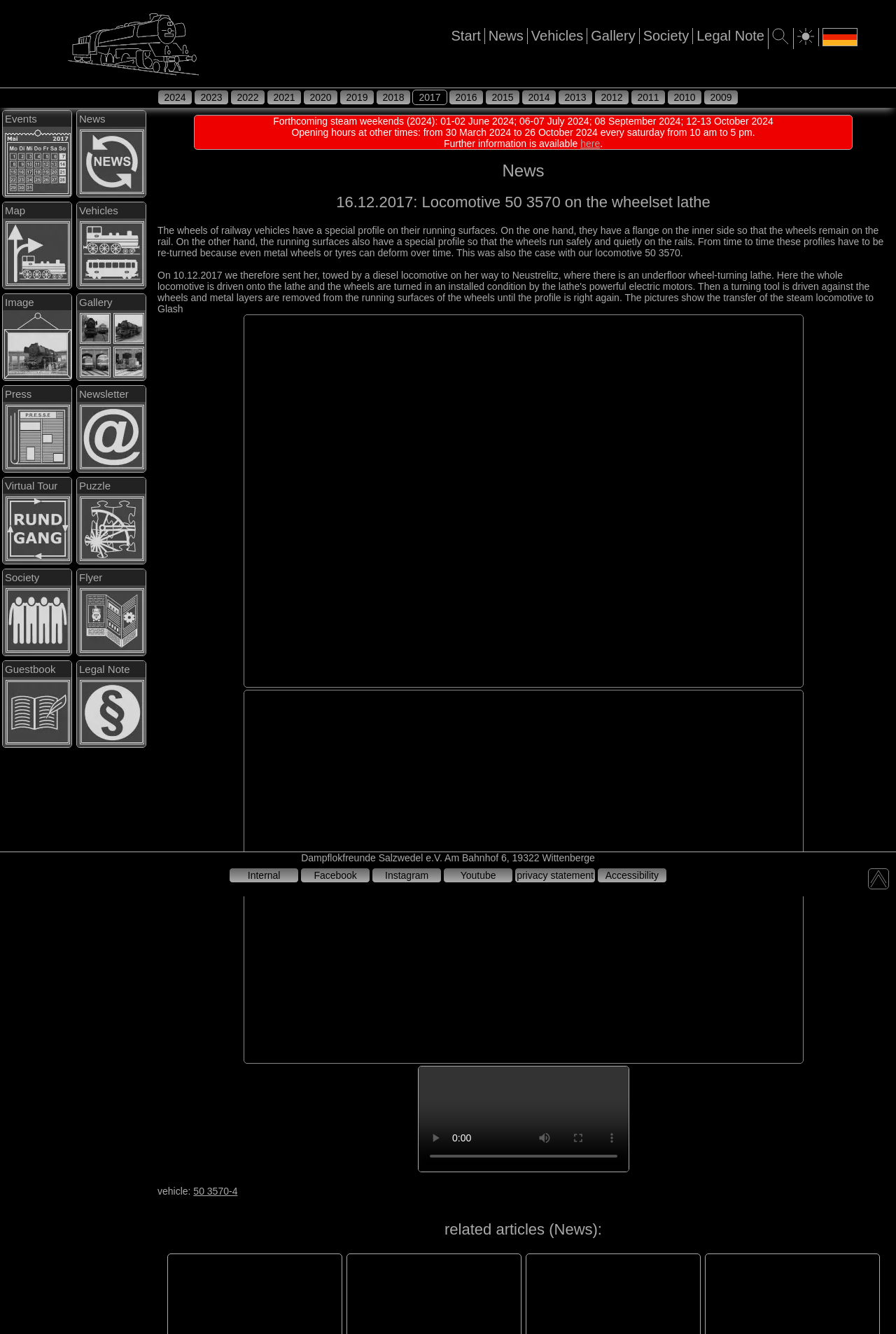Determine the bounding box coordinates of the region I should click to achieve the following instruction: "scroll to the top". Ensure the bounding box coordinates are four float numbers between 0 and 1, i.e., [left, top, right, bottom].

[0.969, 0.651, 0.992, 0.667]